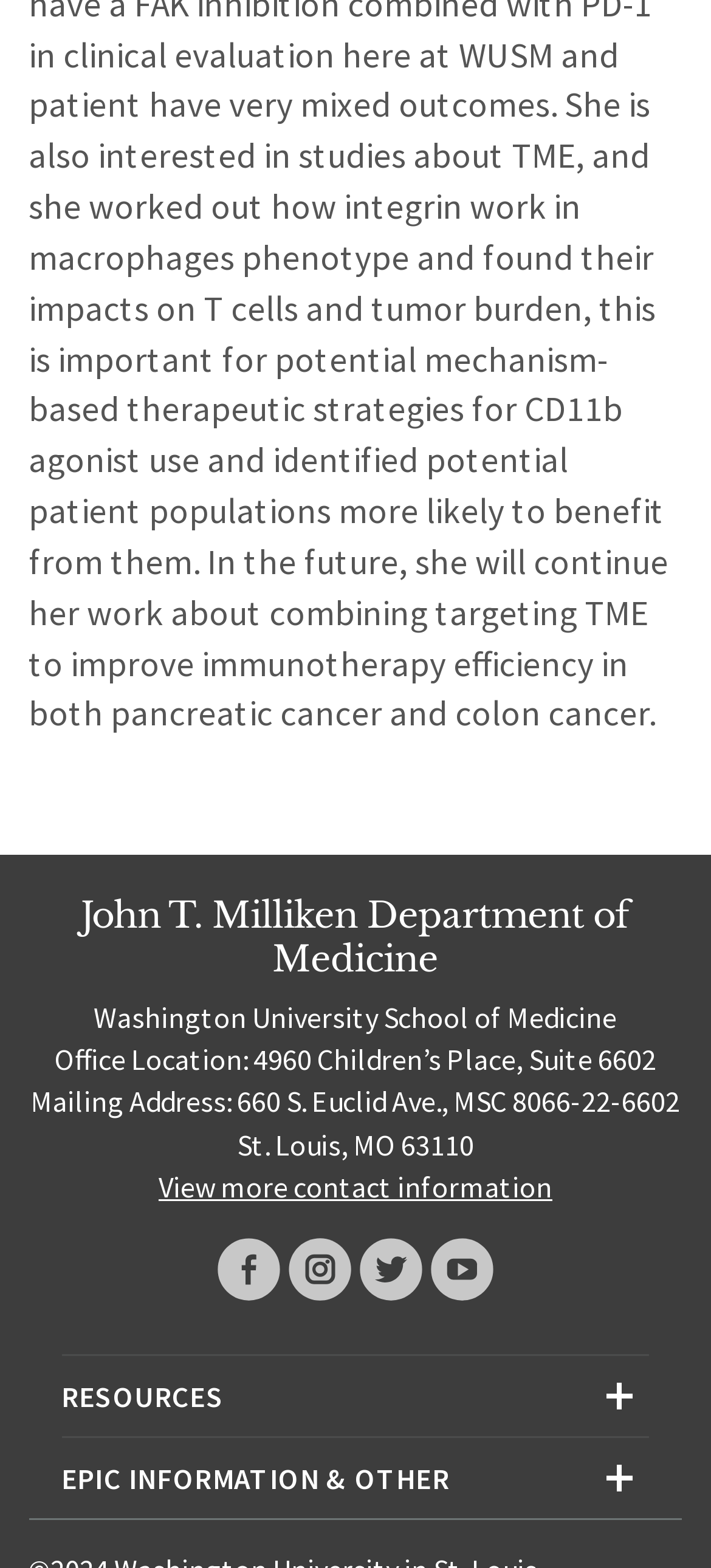Show the bounding box coordinates for the HTML element described as: "Twitter".

[0.505, 0.768, 0.595, 0.809]